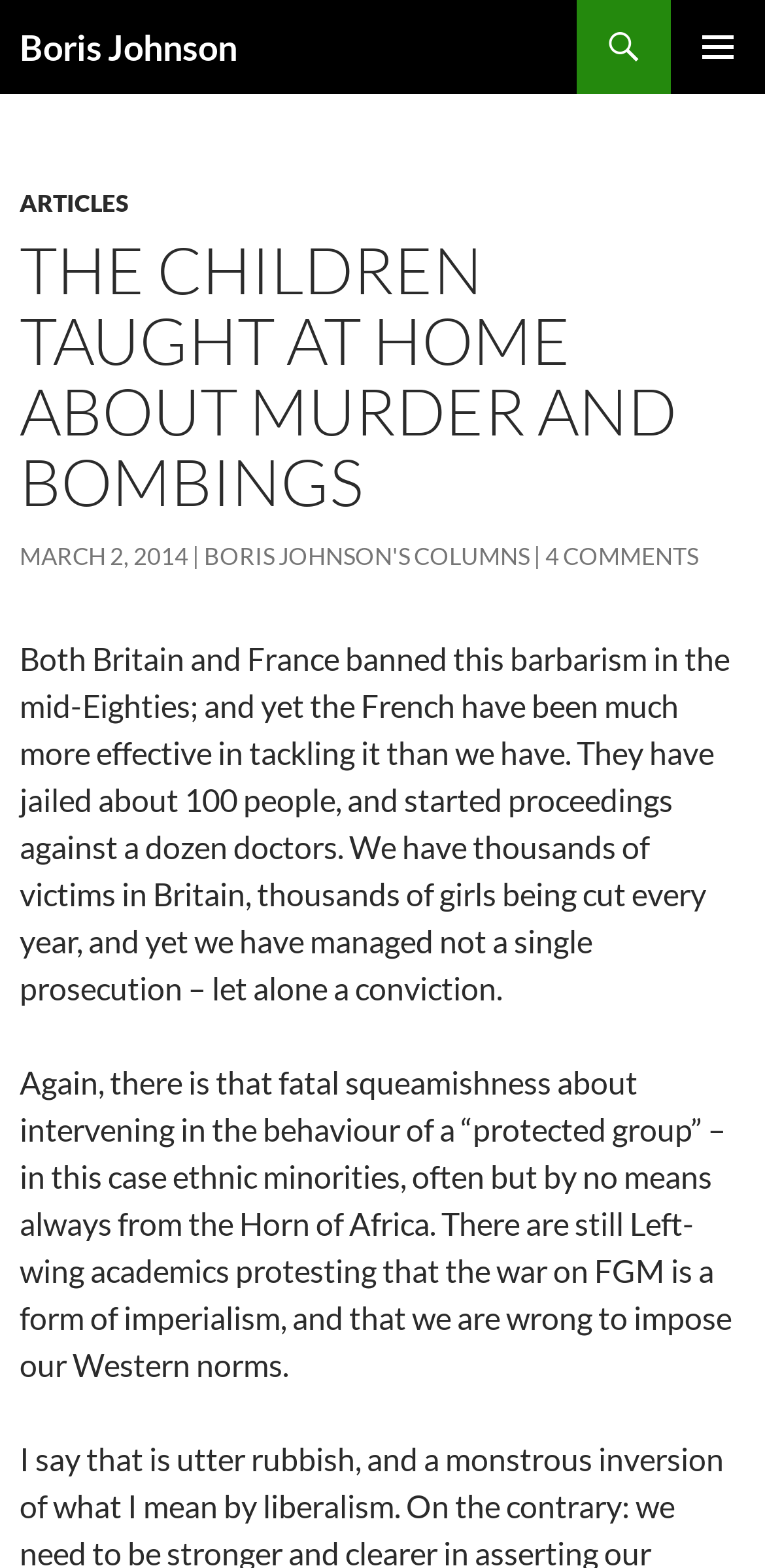Elaborate on the information and visuals displayed on the webpage.

The webpage appears to be an article or opinion piece written by Boris Johnson. At the top, there is a heading with the title "The children taught at home about murder and bombings" and a link to Boris Johnson's name. To the right of the title, there is a primary menu button. Below the title, there is a link to skip to the content.

The main content area is divided into sections. The first section has a header with links to "ARTICLES", the article title, the date "MARCH 2, 2014", and links to "BORIS JOHNSON'S COLUMNS" and "4 COMMENTS". 

Below the header, there are two blocks of text. The first block discusses how Britain and France banned a certain barbaric practice in the mid-Eighties, but the French have been more effective in tackling it. The second block of text explains that the lack of action in Britain is due to a reluctance to intervene in the behavior of ethnic minorities.

There are no images on the page. The layout is primarily composed of text, with links and buttons scattered throughout.